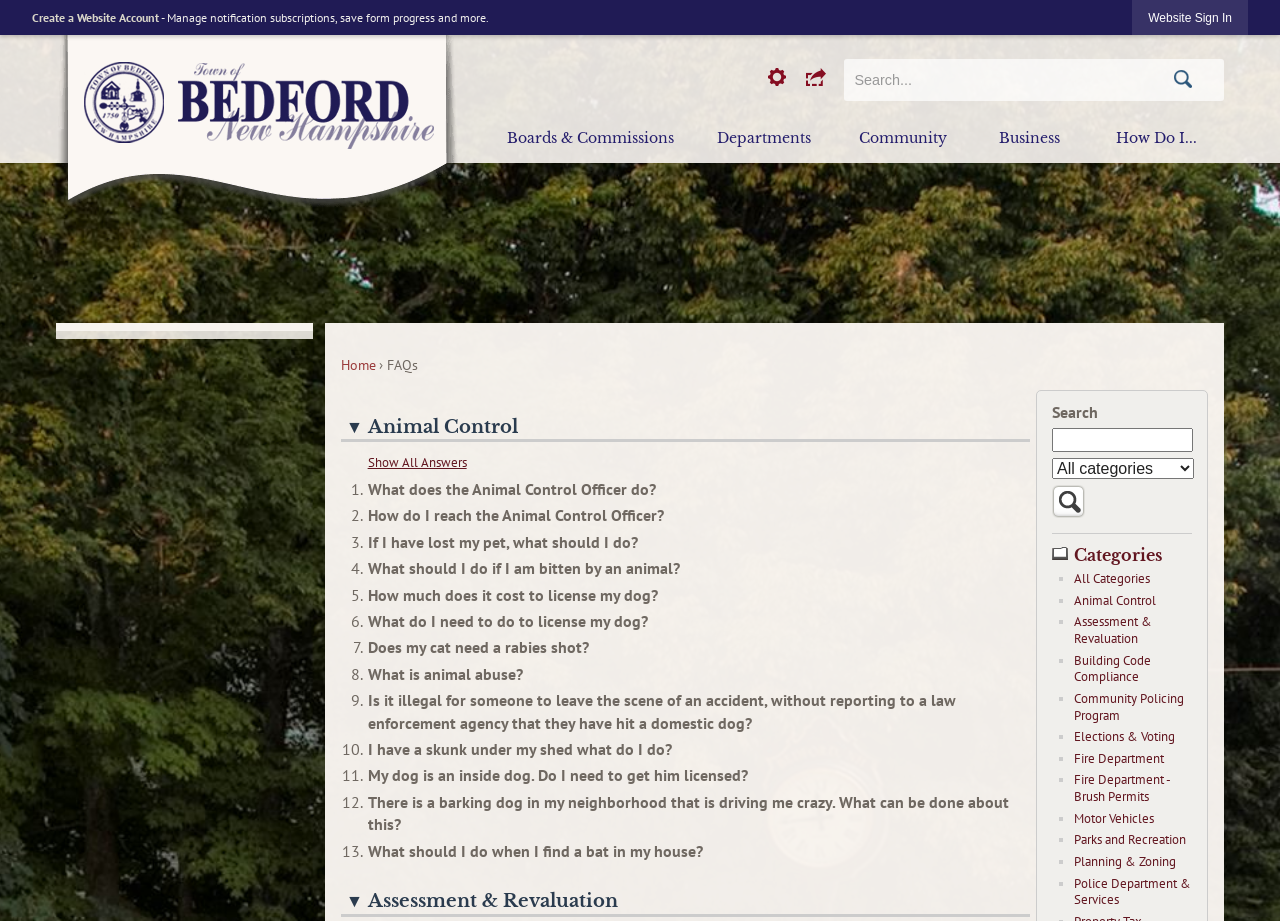Locate the bounding box coordinates of the item that should be clicked to fulfill the instruction: "Click on 'Site Tools'".

[0.6, 0.071, 0.63, 0.095]